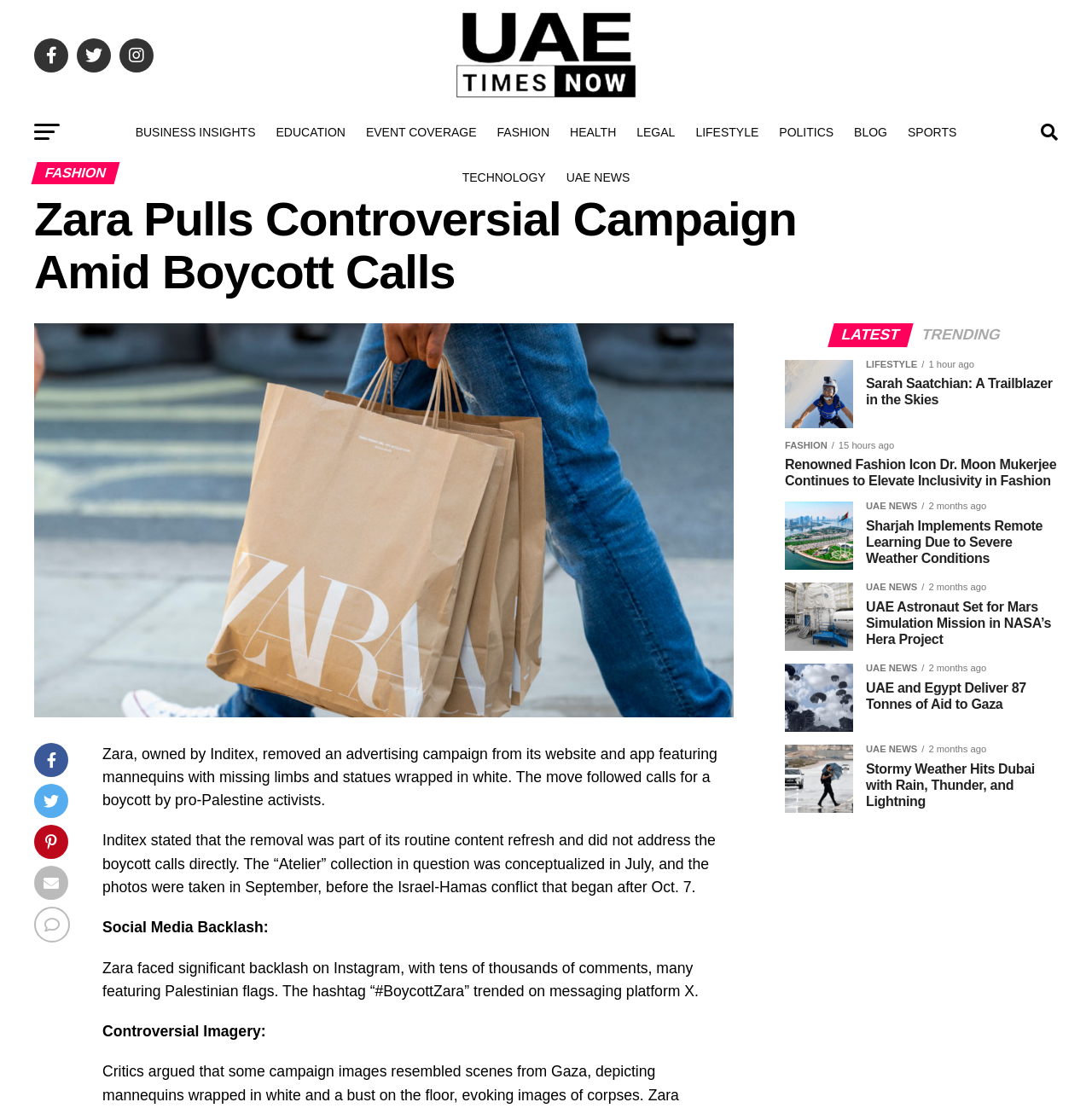Answer with a single word or phrase: 
How many tonnes of aid did the UAE and Egypt deliver to Gaza?

87 tonnes